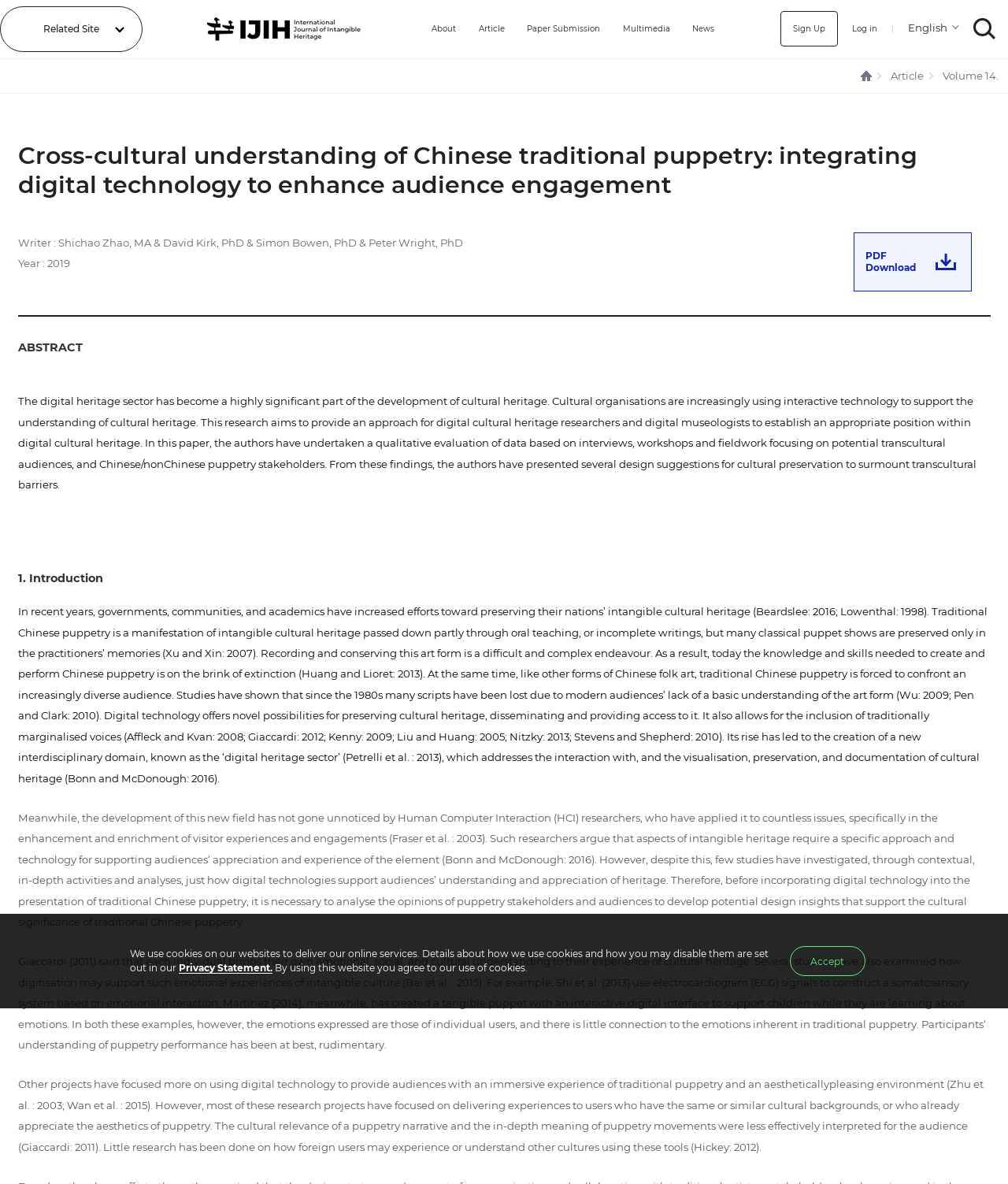Using the information in the image, give a comprehensive answer to the question: 
What is the title of the article?

I found the title of the article by looking at the heading element with the text 'Cross-cultural understanding of Chinese traditional puppetry: integrating digital technology to enhance audience engagement'.